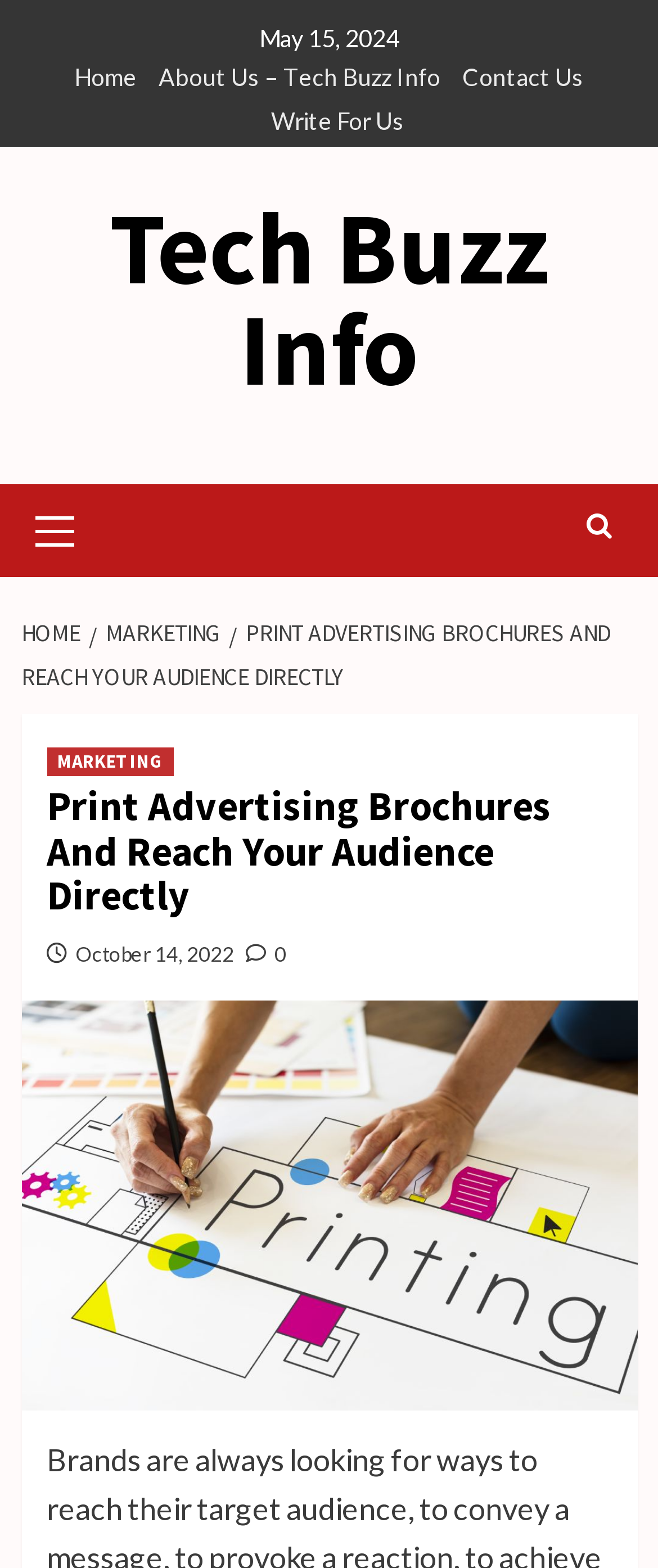Locate and extract the headline of this webpage.

Print Advertising Brochures And Reach Your Audience Directly